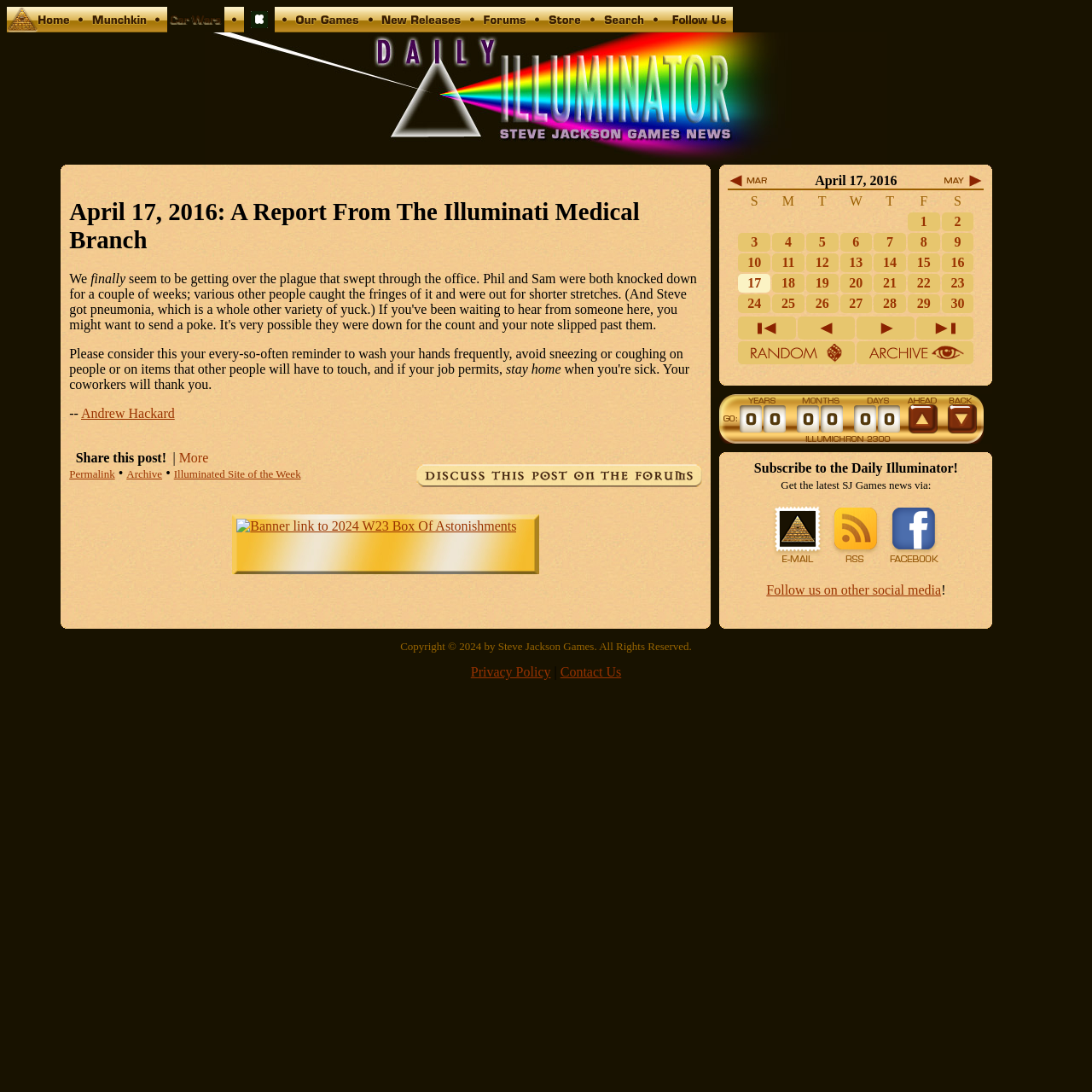Locate the bounding box coordinates of the element I should click to achieve the following instruction: "Discuss this post on the forums".

[0.382, 0.435, 0.643, 0.448]